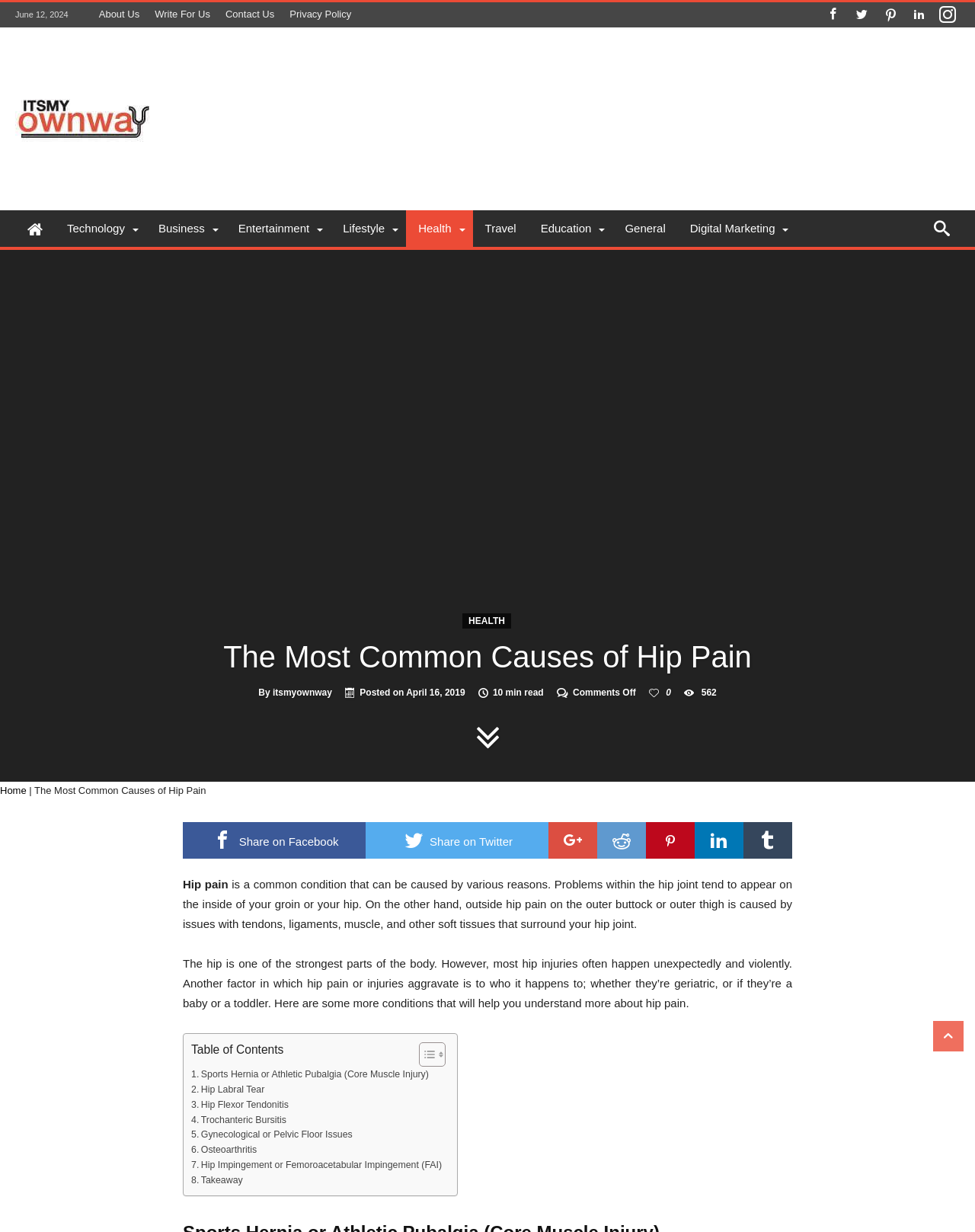What social media platforms can you share the article on?
Give a thorough and detailed response to the question.

I found the social media sharing options by looking at the 'Share on' section, which is located below the article. It provides links to share the article on various social media platforms, including Facebook, Twitter, Google+, Reddit, Pinterest, Linkedin, and Tumblr.